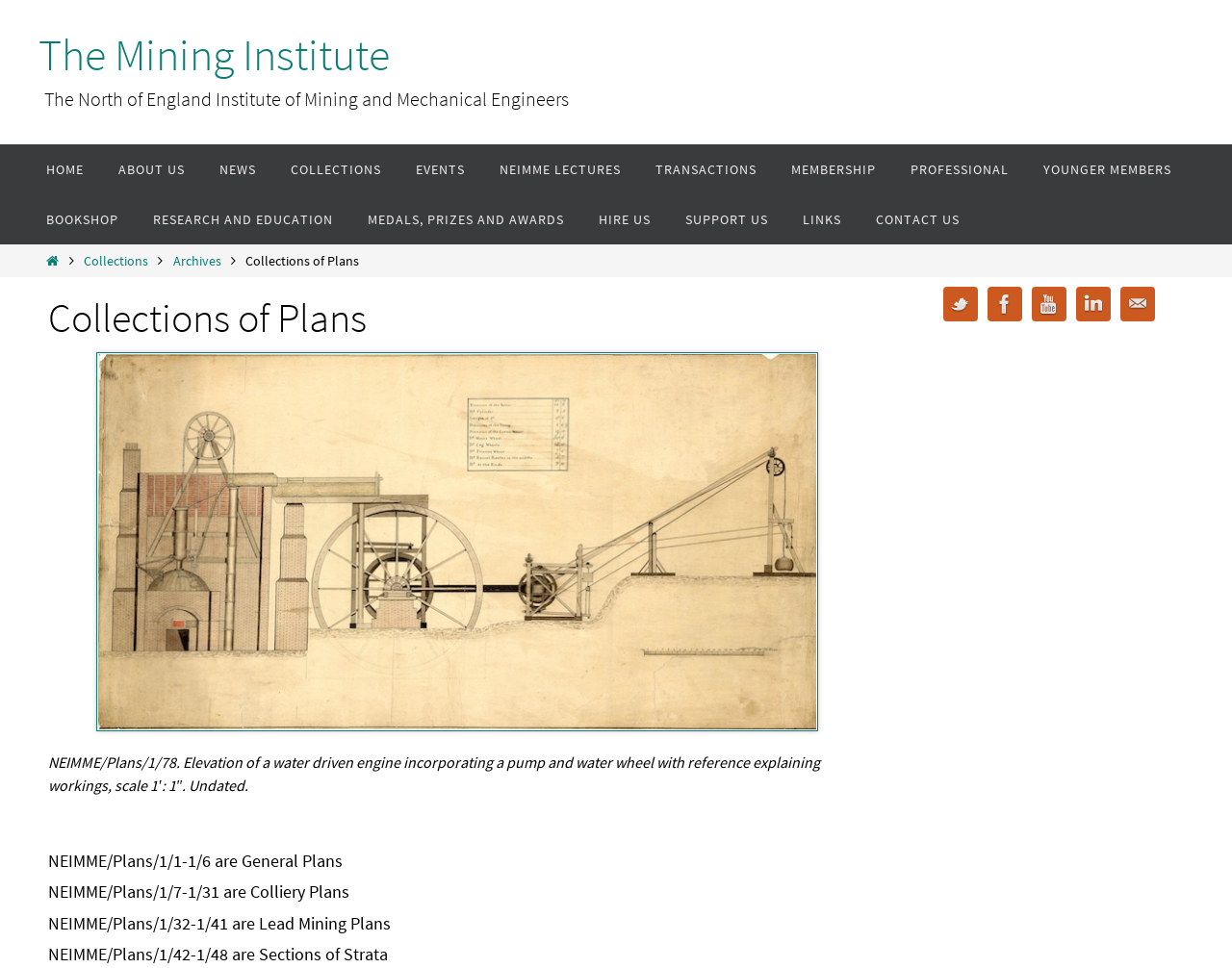Please find and provide the title of the webpage.

Collections of Plans